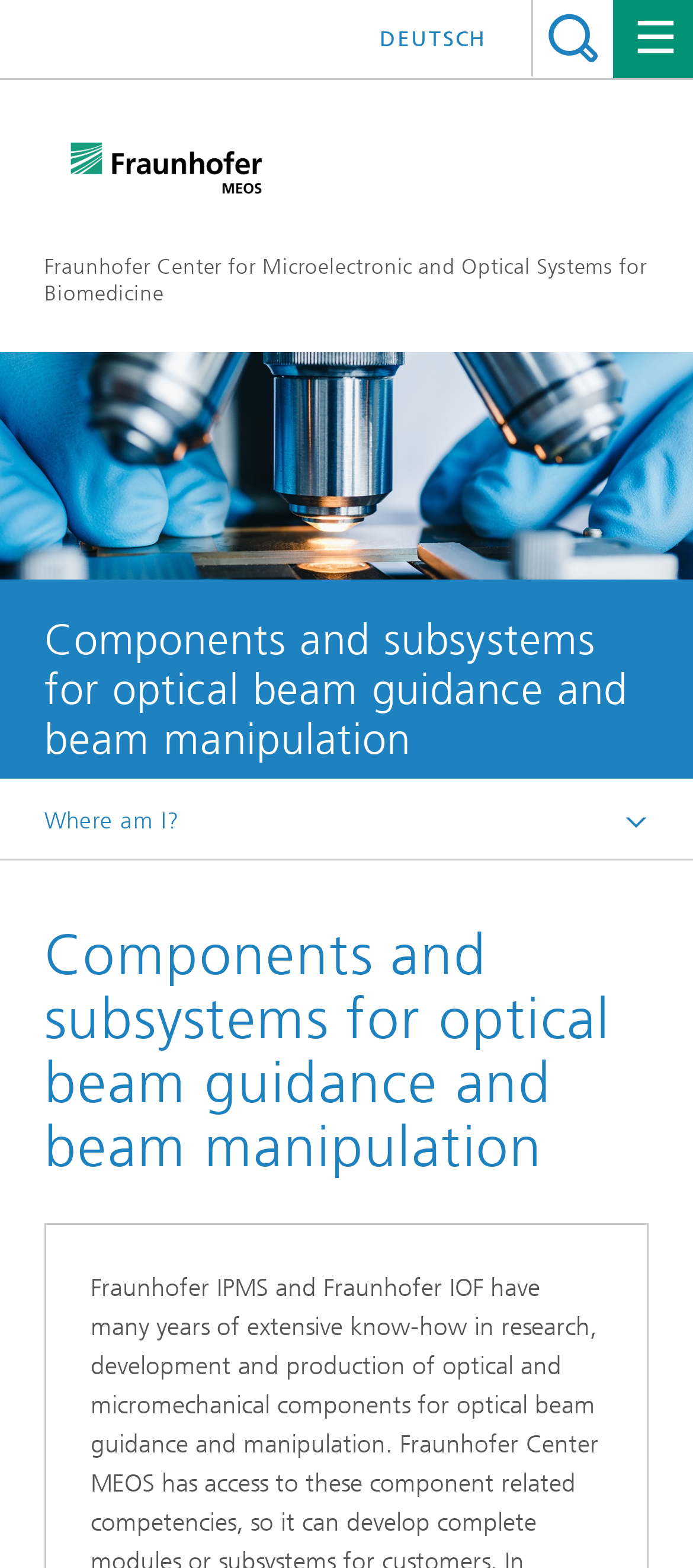Answer this question in one word or a short phrase: What is the language of the webpage?

English